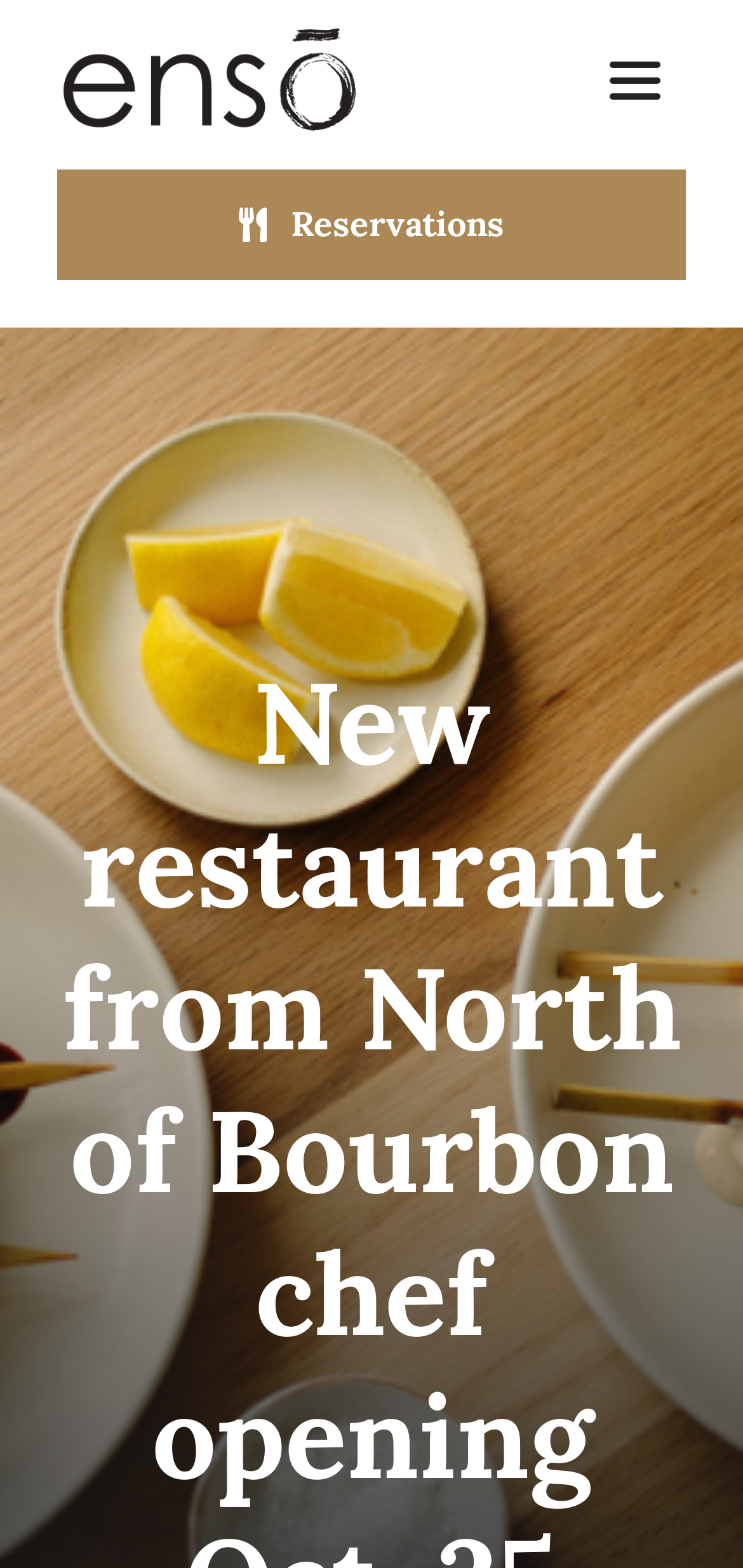From the element description Toggle Navigation, predict the bounding box coordinates of the UI element. The coordinates must be specified in the format (top-left x, top-left y, bottom-right x, bottom-right y) and should be within the 0 to 1 range.

[0.769, 0.024, 0.923, 0.078]